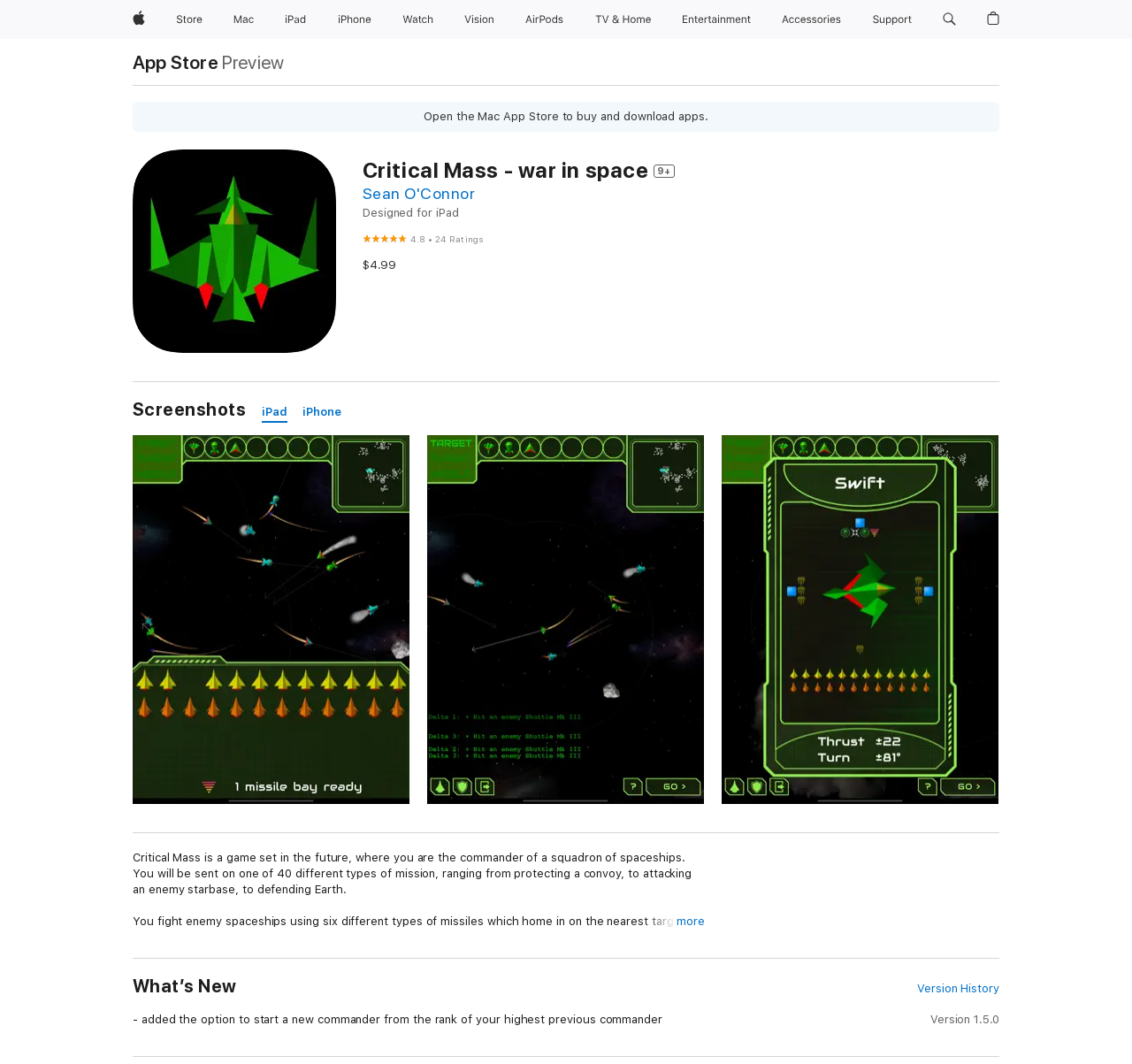Answer this question using a single word or a brief phrase:
What is the price of the game?

$4.99